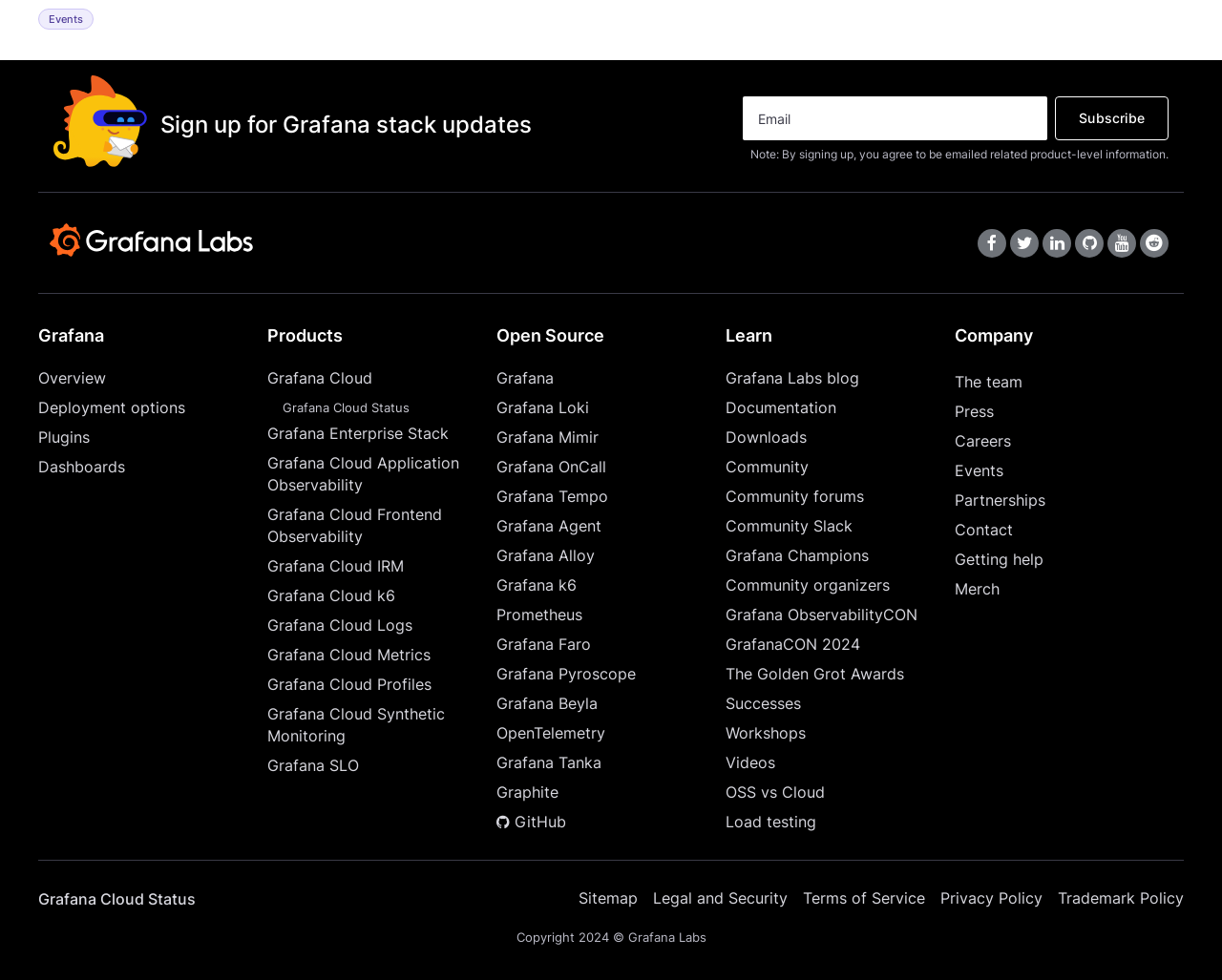Using the description: "Grafana Tanka", determine the UI element's bounding box coordinates. Ensure the coordinates are in the format of four float numbers between 0 and 1, i.e., [left, top, right, bottom].

[0.406, 0.767, 0.594, 0.79]